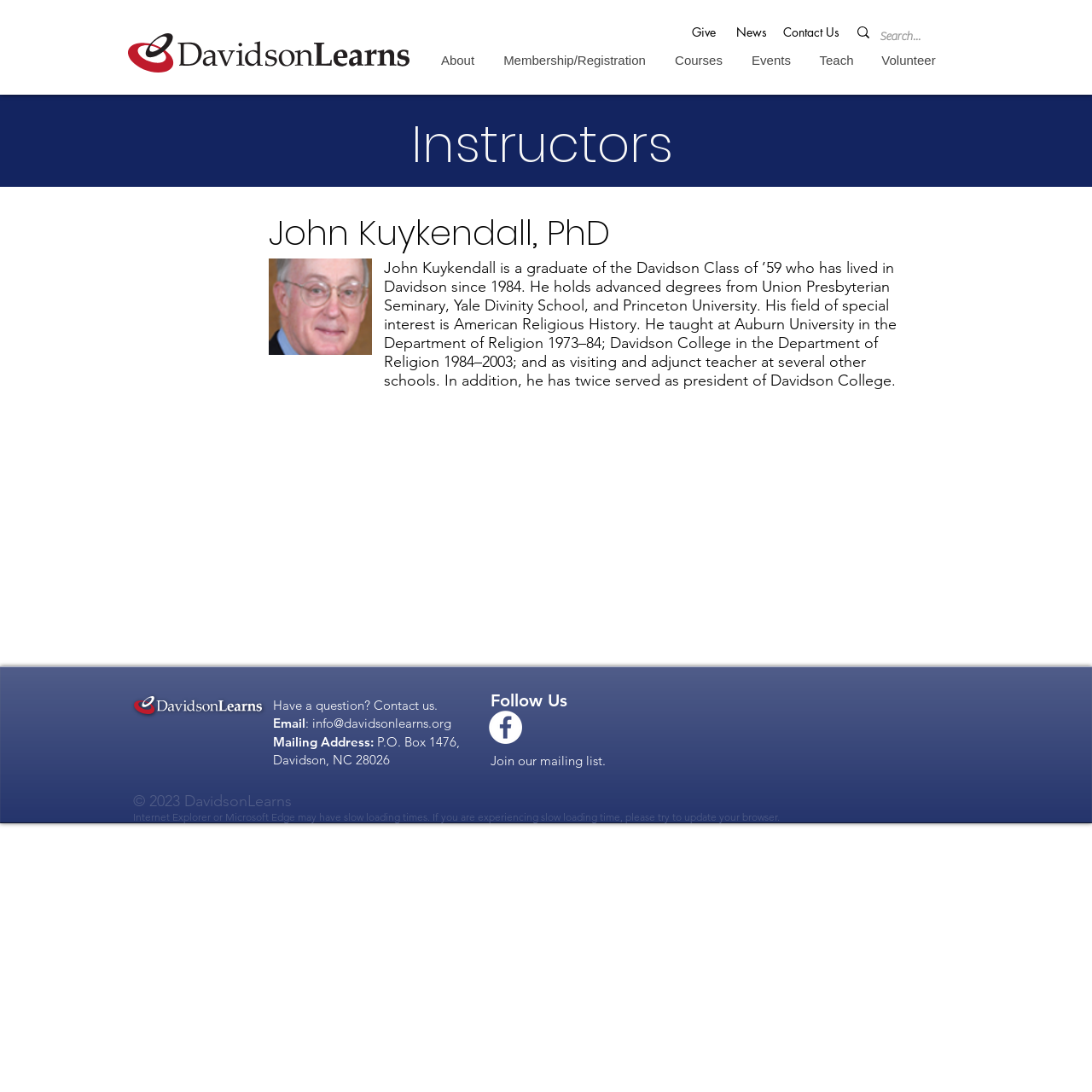How many navigation links are there?
Give a comprehensive and detailed explanation for the question.

The navigation links can be found in the navigation element with the text 'Site'. There are 7 links: 'About', 'Membership/Registration', 'Courses', 'Events', 'Teach', 'Volunteer', and 'News'.